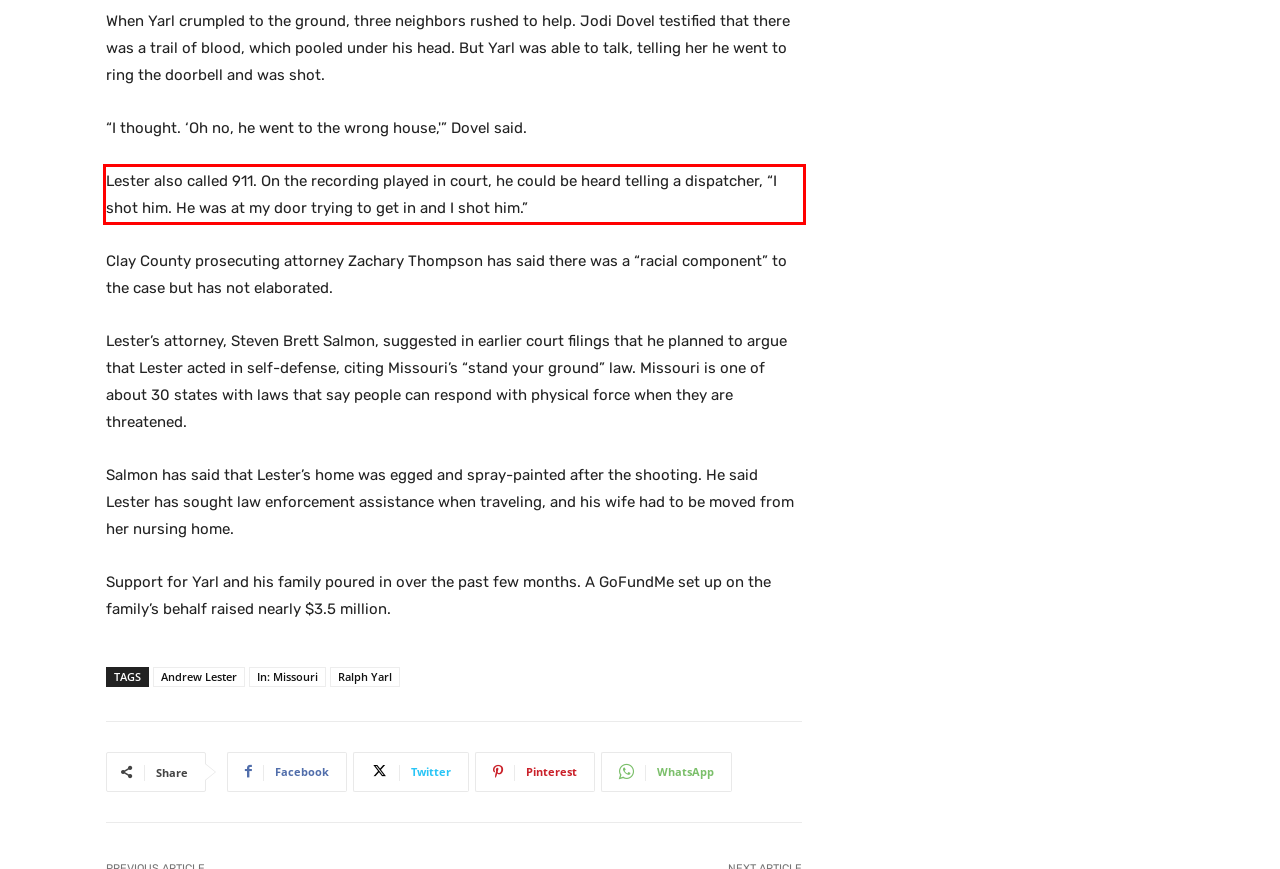Observe the screenshot of the webpage that includes a red rectangle bounding box. Conduct OCR on the content inside this red bounding box and generate the text.

Lester also called 911. On the recording played in court, he could be heard telling a dispatcher, “I shot him. He was at my door trying to get in and I shot him.”